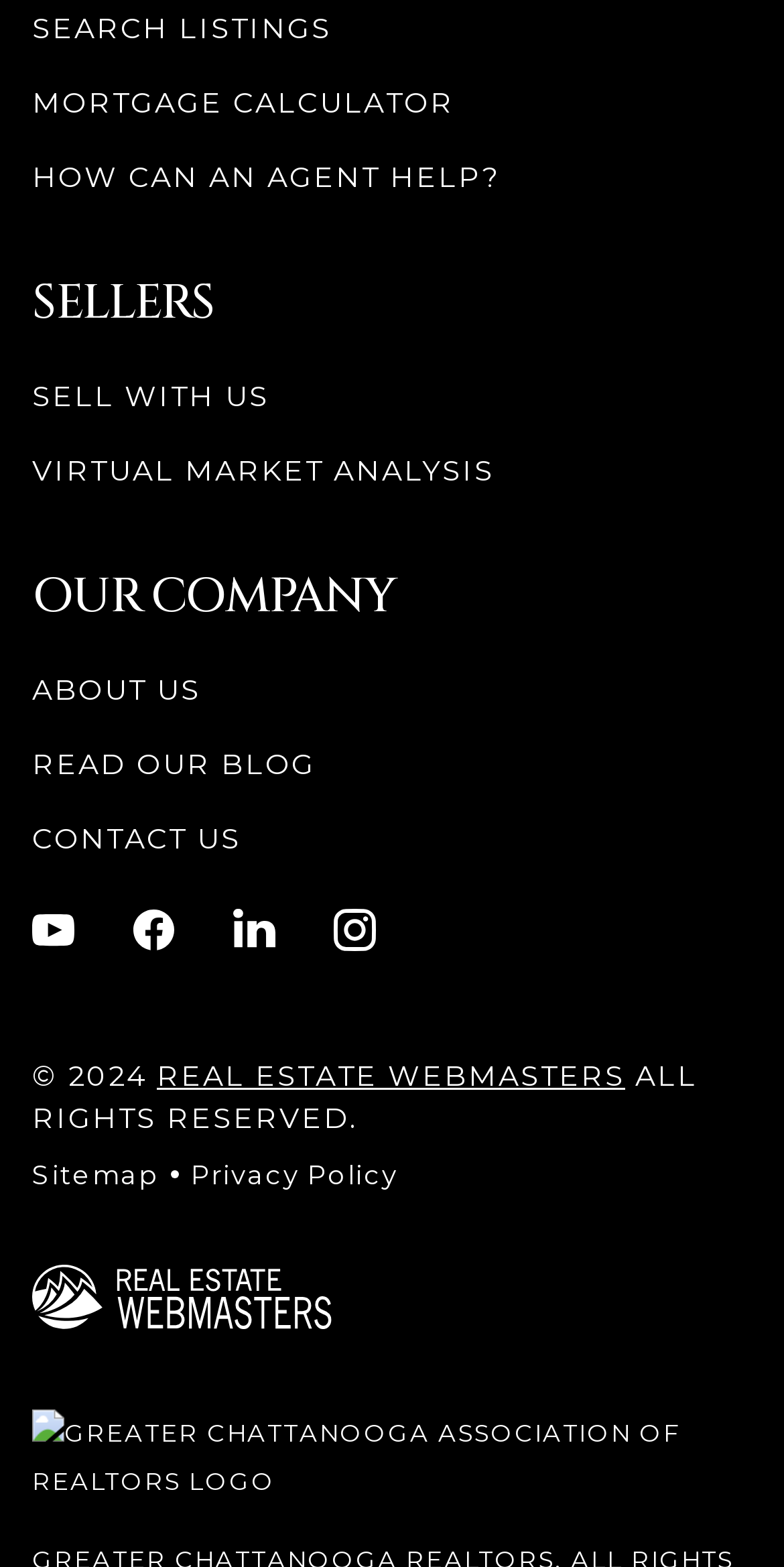Answer the question with a brief word or phrase:
How many headings are there on the webpage?

2